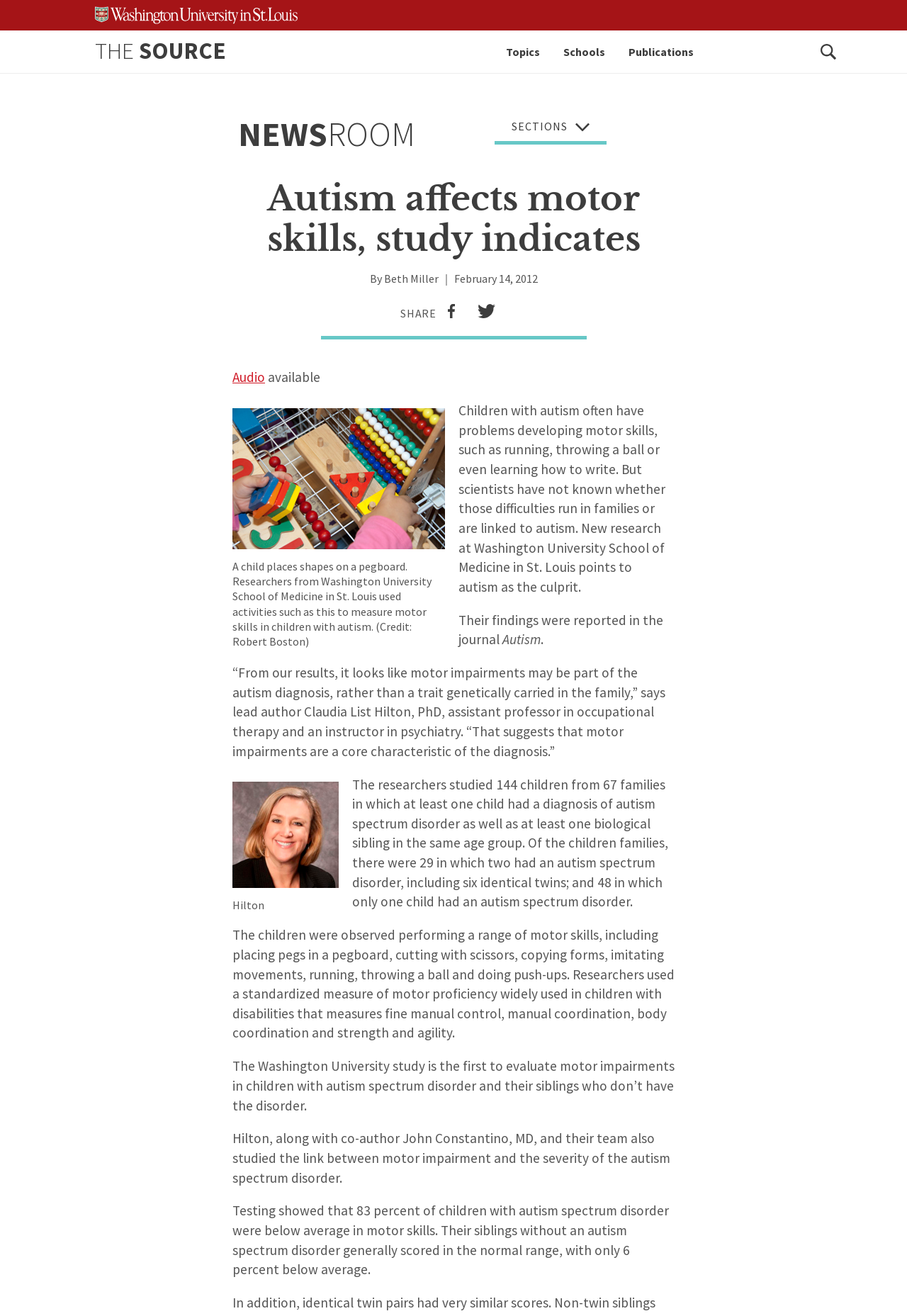How many children were studied in the research?
Please provide a single word or phrase based on the screenshot.

144